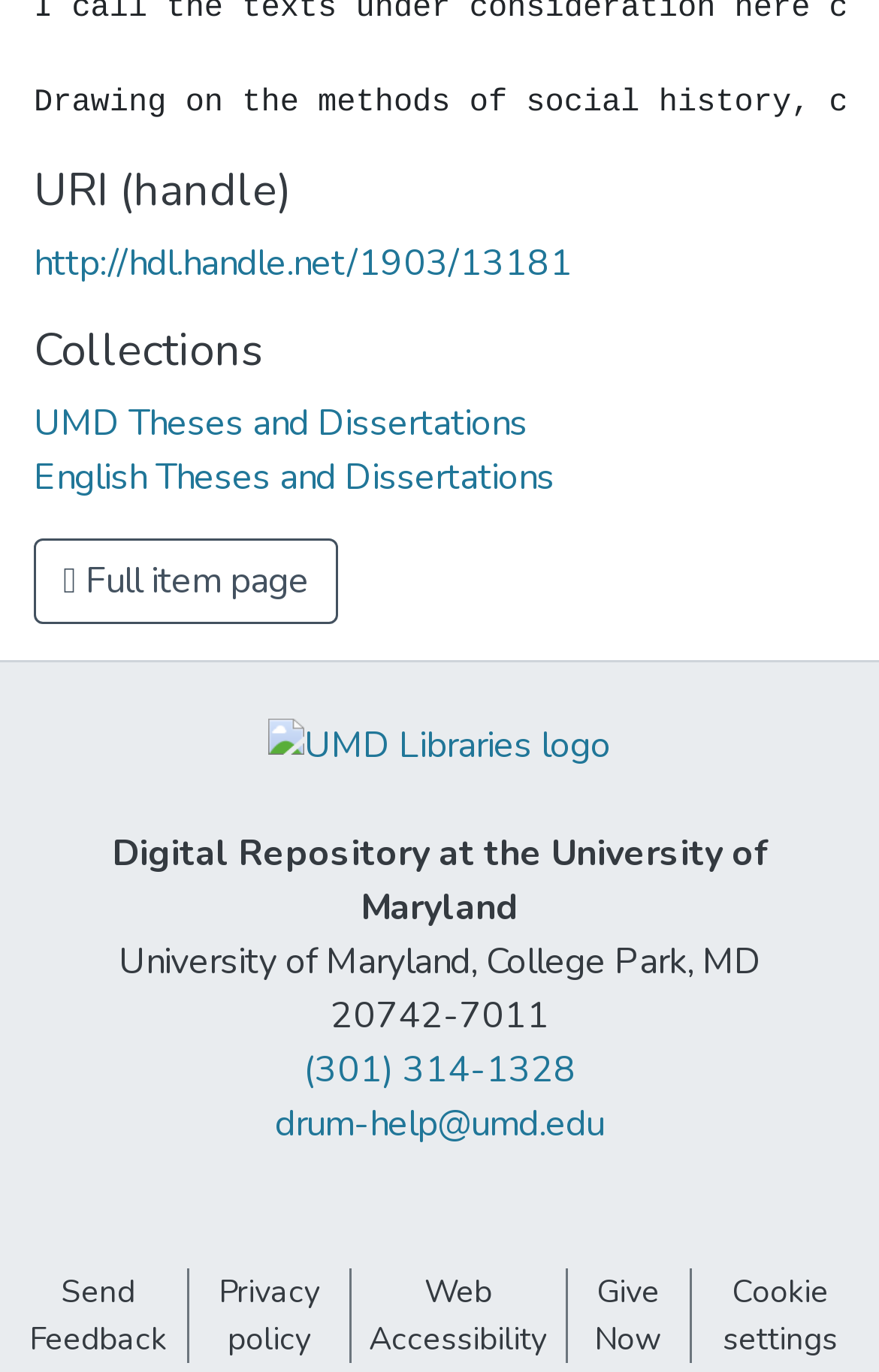What is the phone number of the university?
Carefully analyze the image and provide a detailed answer to the question.

I found the answer by looking at the link element '(301) 314-1328' which is located near the university's address.